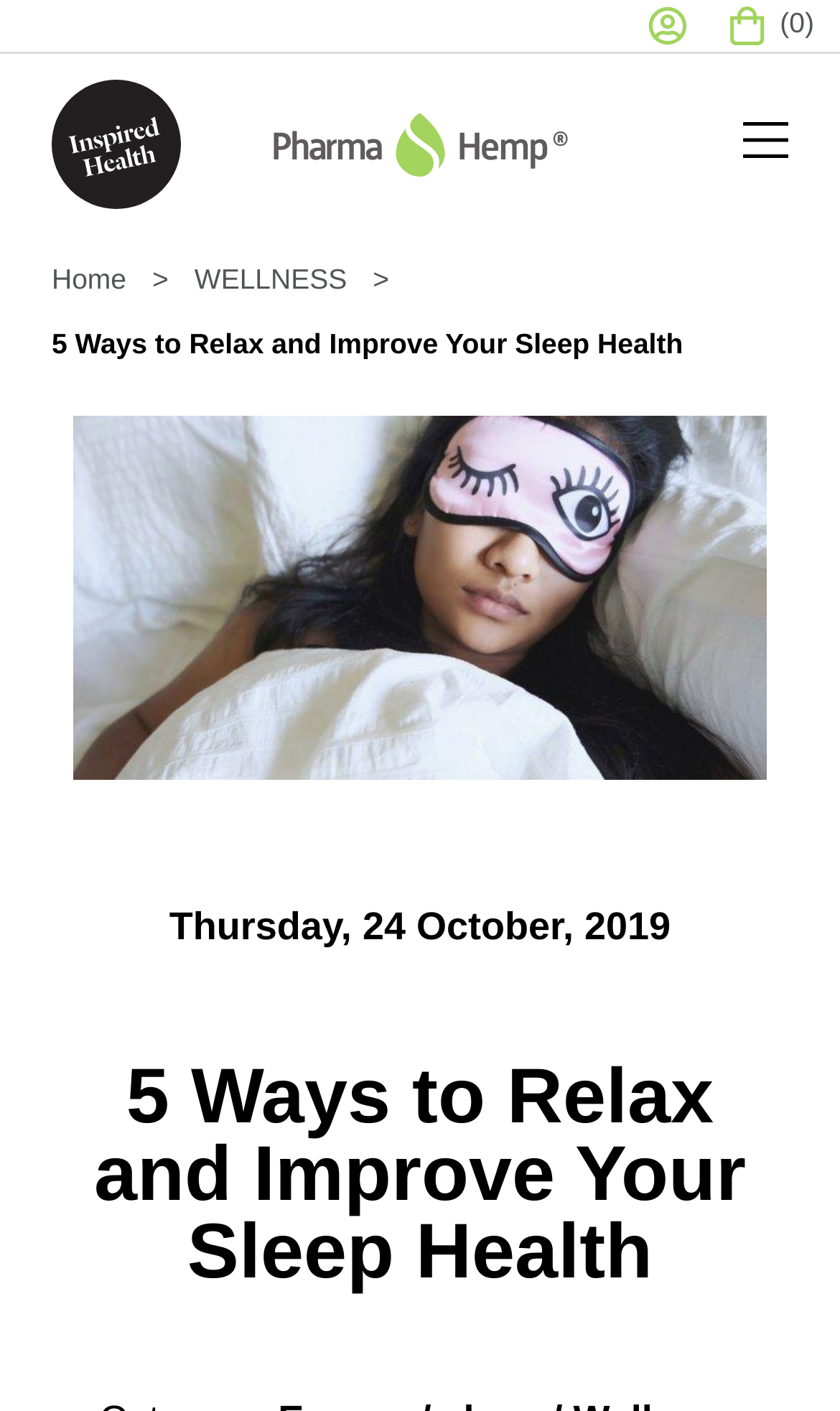Find and extract the text of the primary heading on the webpage.

5 Ways to Relax and Improve Your Sleep Health